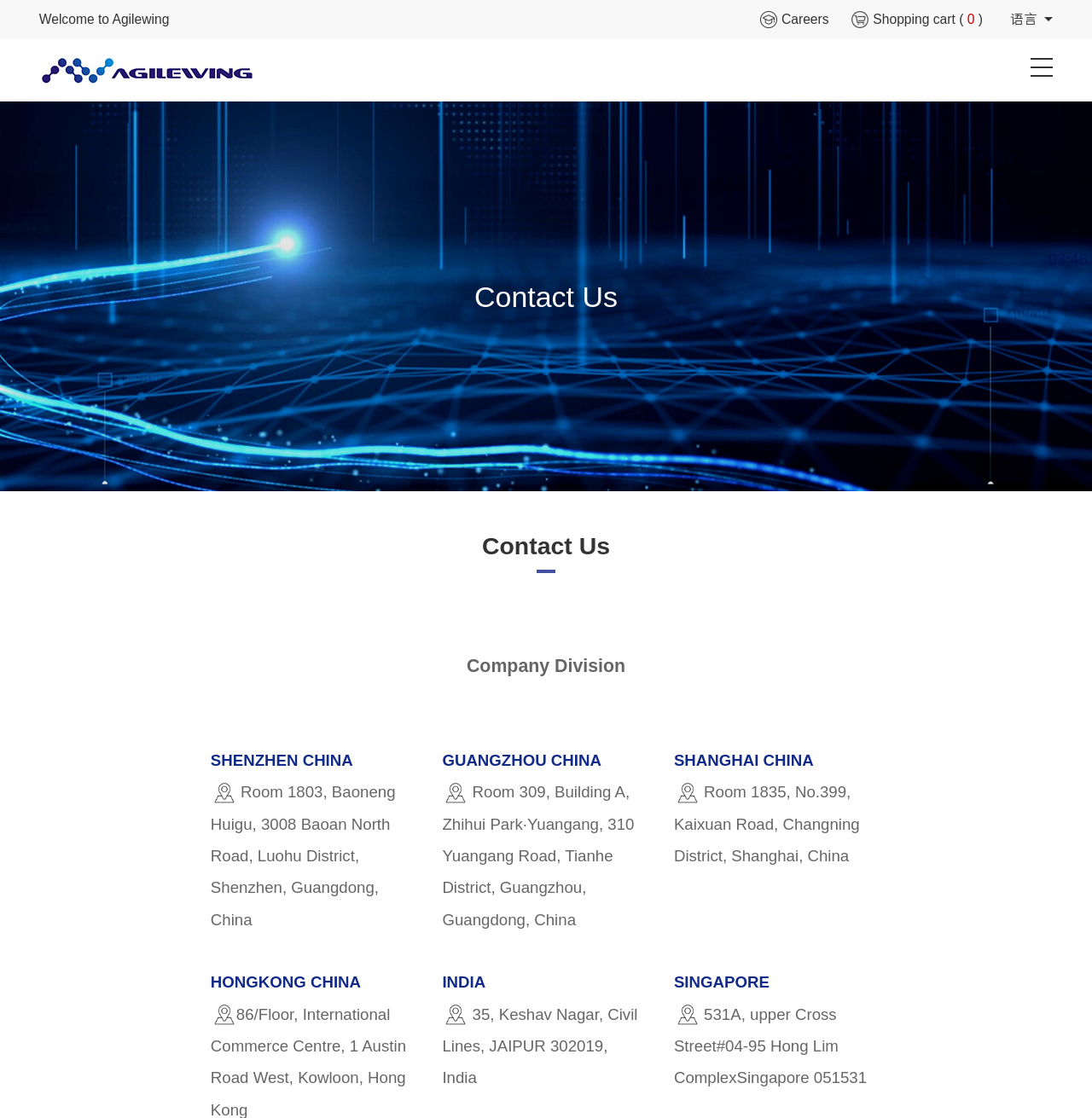Using the webpage screenshot, locate the HTML element that fits the following description and provide its bounding box: "Careers".

[0.696, 0.0, 0.759, 0.035]